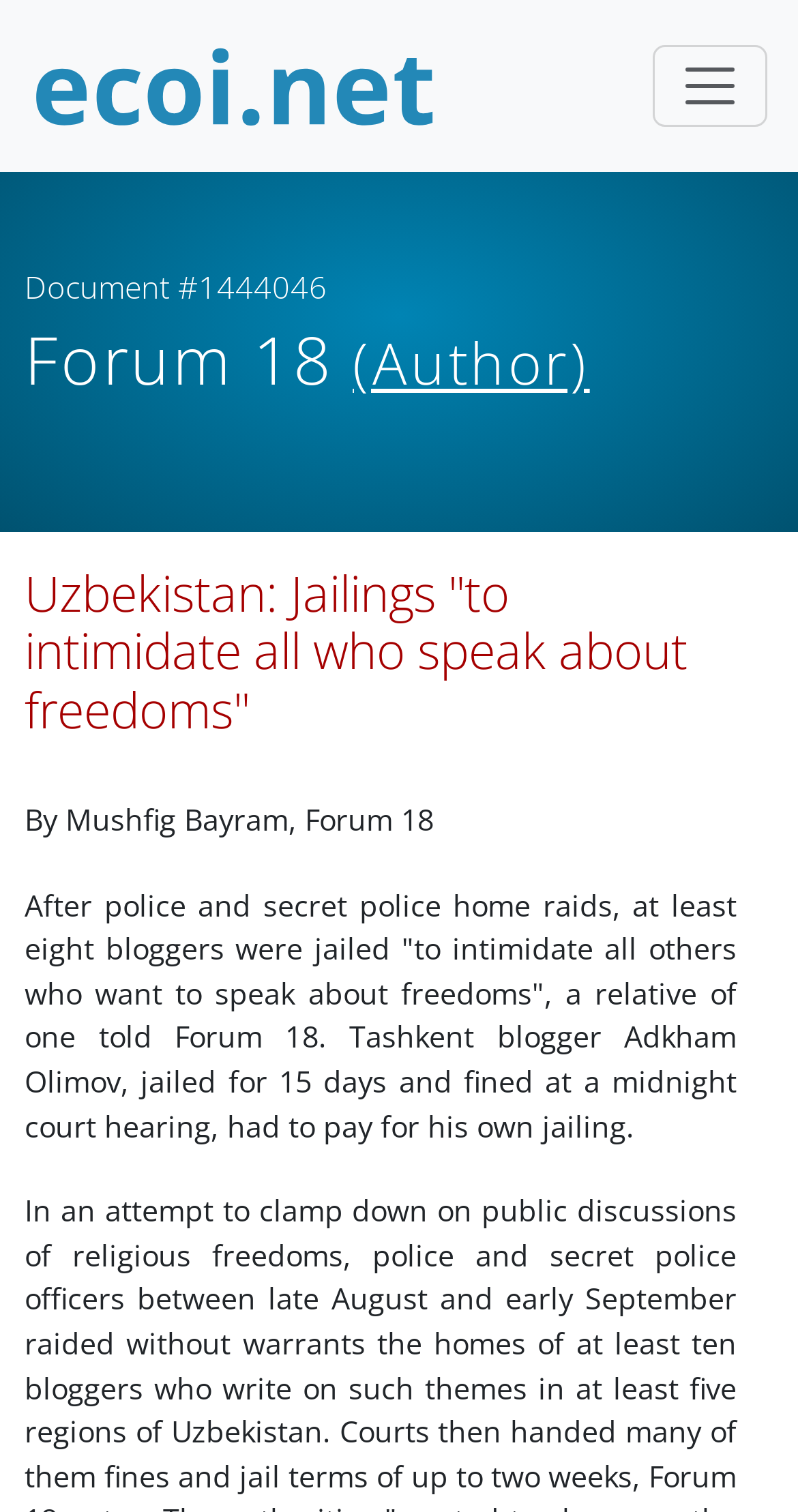Offer an in-depth caption of the entire webpage.

The webpage appears to be an article or news report about a specific event in Uzbekistan. At the top left of the page, there is a link to "ecoi.net" accompanied by an image, which is likely a logo or icon. To the right of this, there is a button labeled "Toggle navigation" that controls a collapsible menu.

Below the top section, there are several lines of text. The first line displays the document number "#1444046". The next two lines show the author's name, "Forum 18", and their role, "(Author)". 

The main title of the article, "Uzbekistan: Jailings "to intimidate all who speak about freedoms"", is prominently displayed in a larger font size. Below the title, there is a byline that reads "By Mushfig Bayram, Forum 18". 

The main content of the article begins with a paragraph of text that describes the event, stating that at least eight bloggers were jailed after police and secret police raids on their homes. The text also mentions a specific blogger, Adkham Olimov, who was jailed for 15 days and fined in a midnight court hearing.